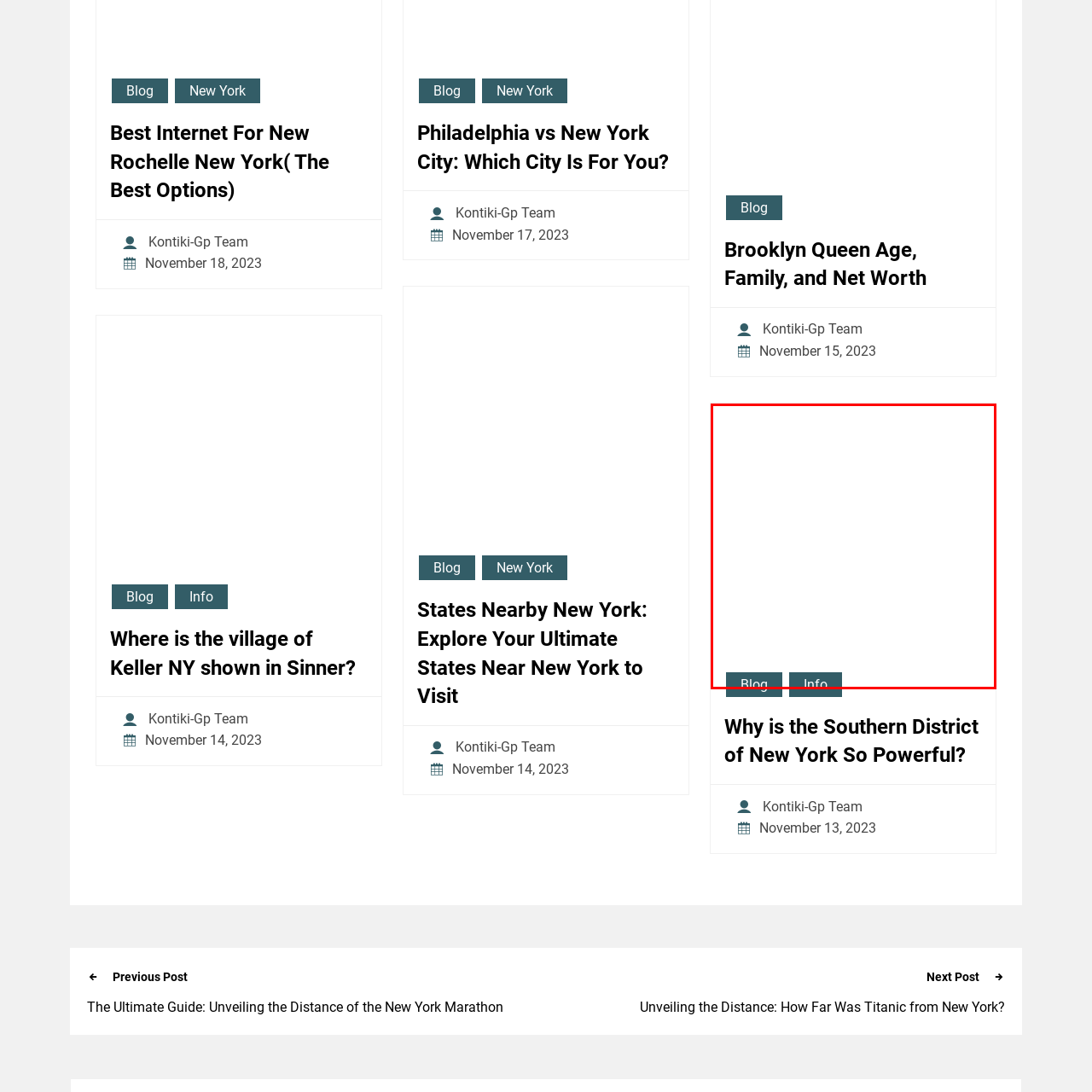What type of content is available for readers to navigate?
Observe the image inside the red bounding box carefully and answer the question in detail.

According to the caption, accompanying links allow readers to navigate easily through additional content, including blog and info sections, which suggests that the webpage provides a range of related content for readers to explore.